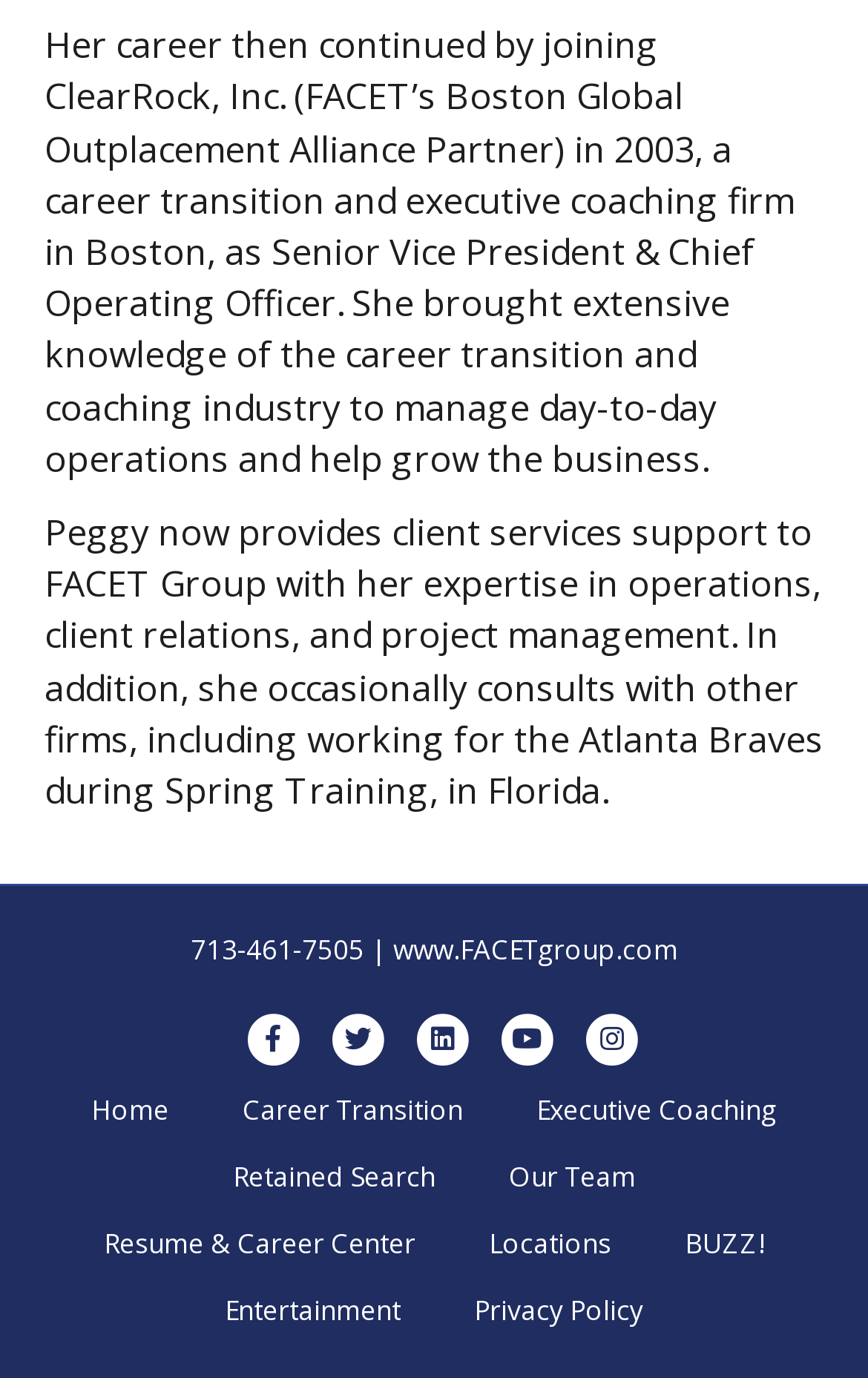Locate the bounding box coordinates of the element that should be clicked to fulfill the instruction: "go to the Home page".

[0.067, 0.791, 0.233, 0.839]